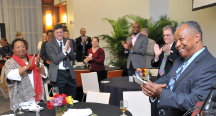Provide your answer in a single word or phrase: 
What type of decorations are on the tables?

floral decorations